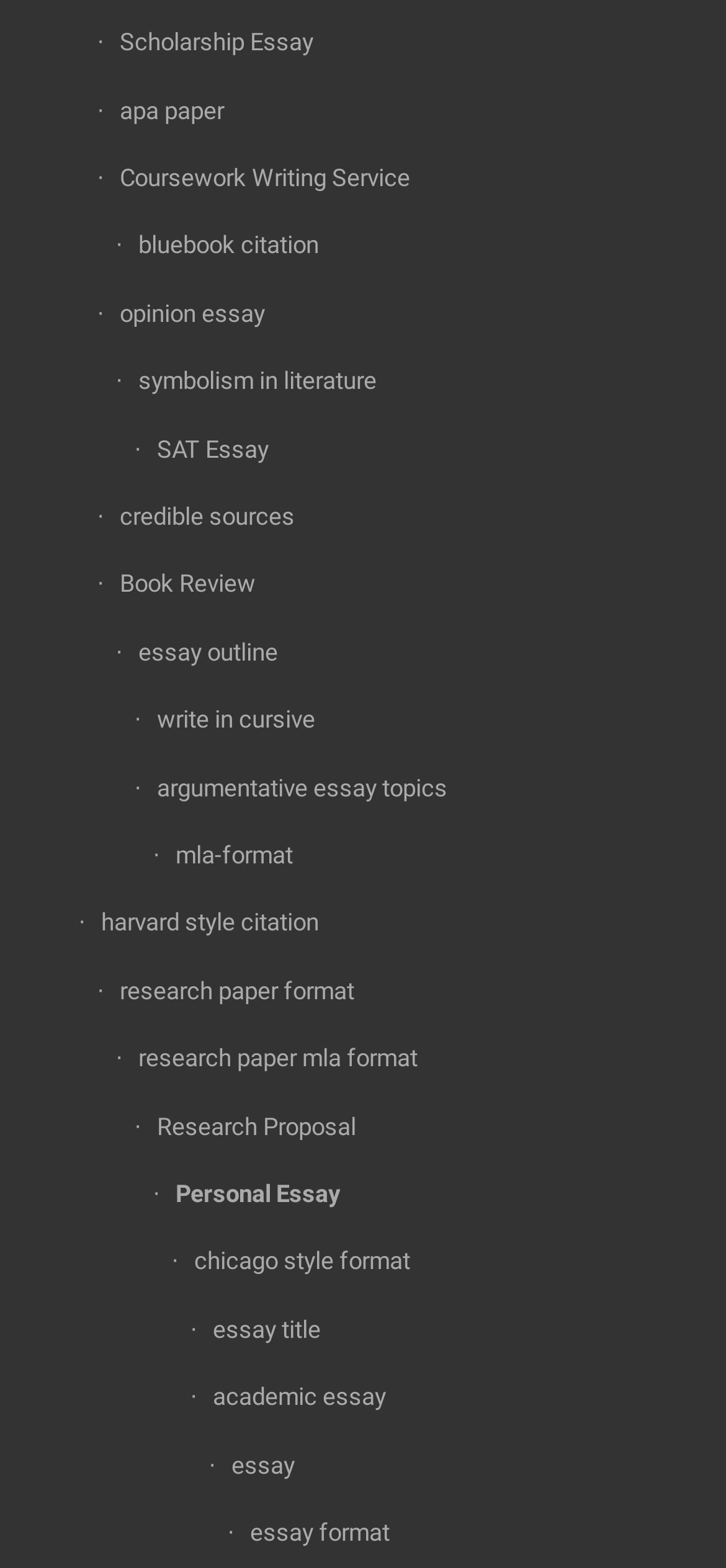Determine the bounding box coordinates of the clickable region to follow the instruction: "View apa paper".

[0.134, 0.049, 0.925, 0.093]